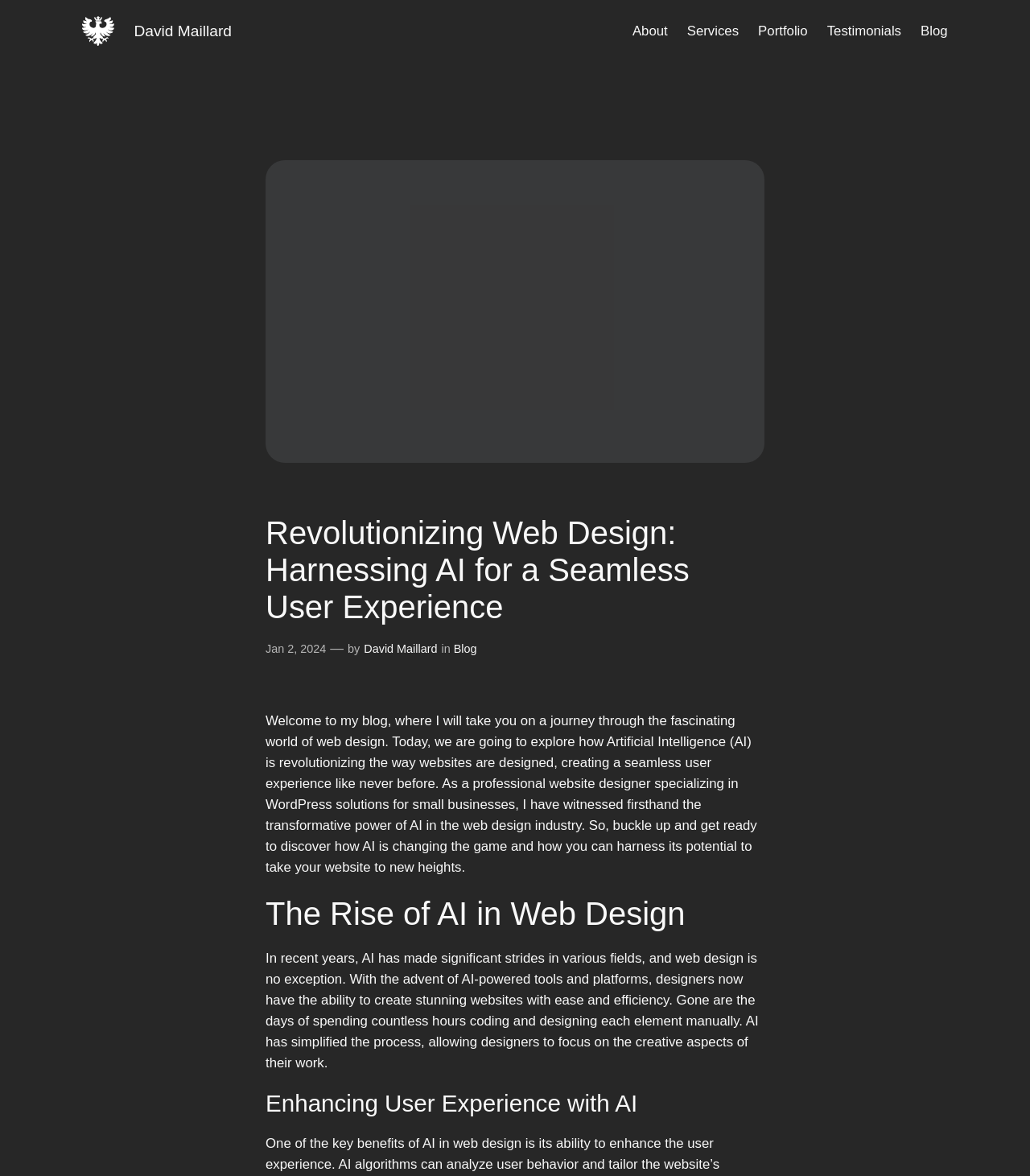Please specify the bounding box coordinates of the clickable section necessary to execute the following command: "Visit the 'Portfolio' page".

[0.736, 0.018, 0.784, 0.035]